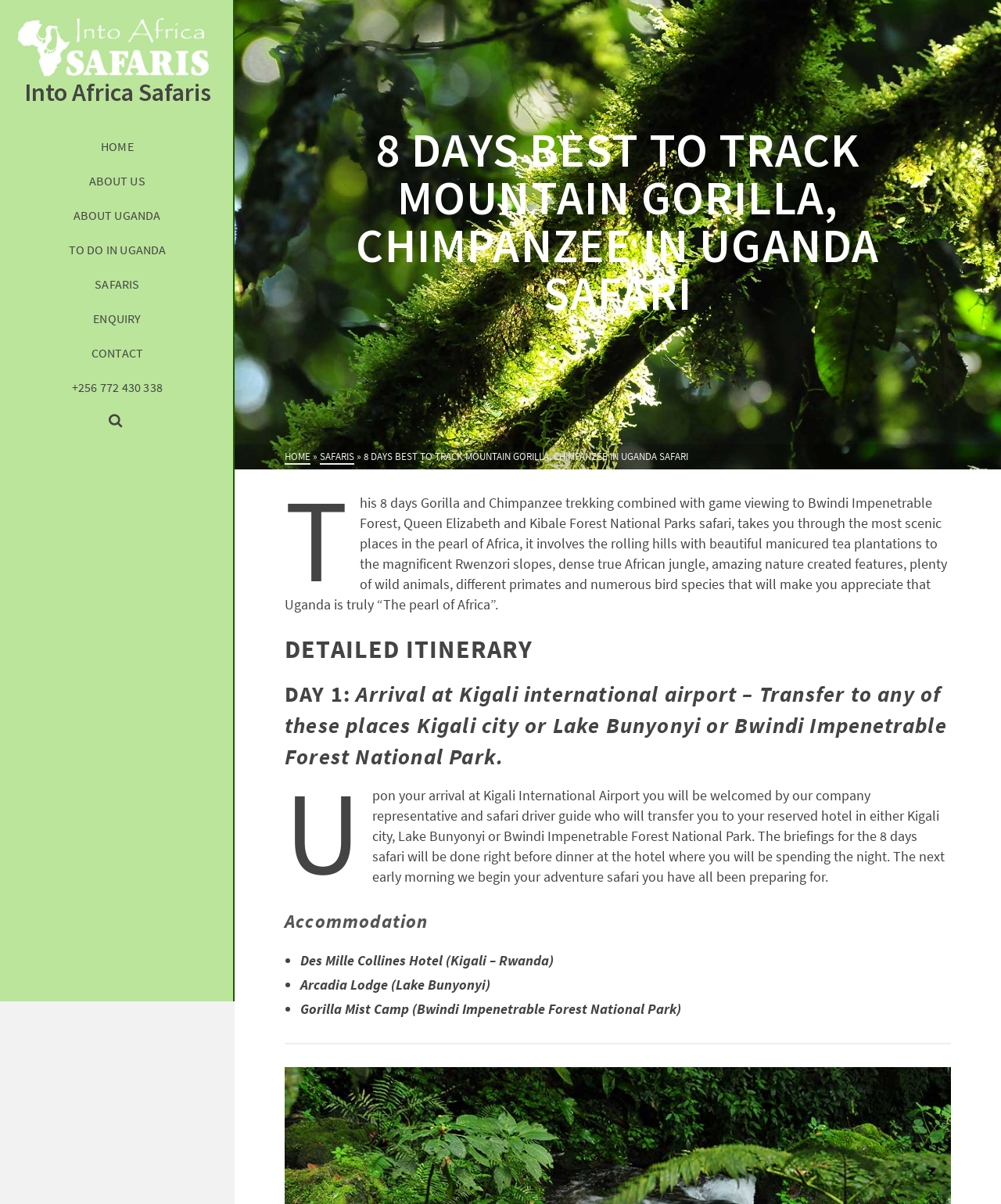Given the description +256 772 430 338, predict the bounding box coordinates of the UI element. Ensure the coordinates are in the format (top-left x, top-left y, bottom-right x, bottom-right y) and all values are between 0 and 1.

[0.0, 0.307, 0.234, 0.336]